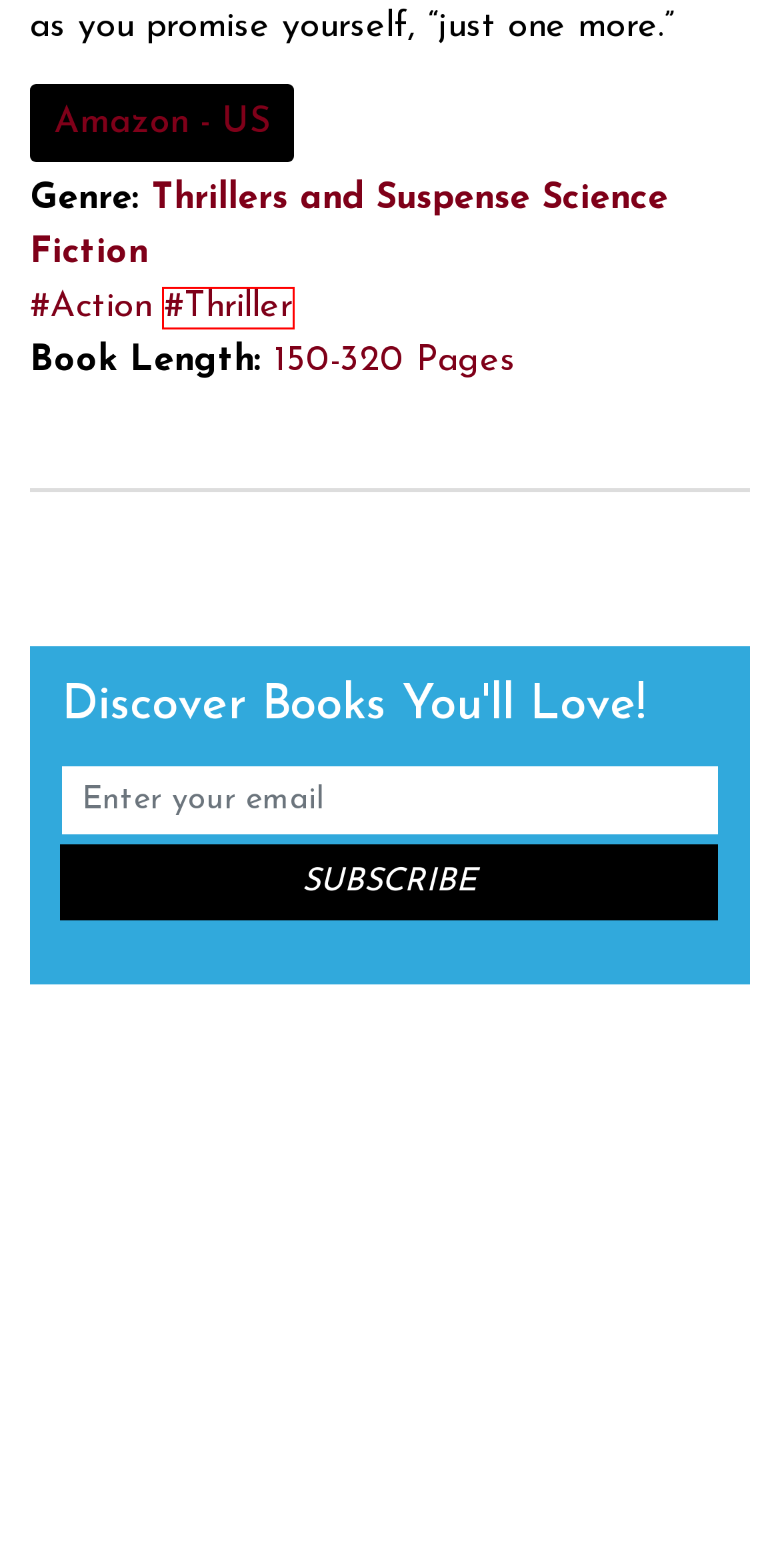With the provided webpage screenshot containing a red bounding box around a UI element, determine which description best matches the new webpage that appears after clicking the selected element. The choices are:
A. Action - Armadillo eBooks
B. Suspense - Armadillo eBooks
C. Amazon.com
D. Armadilloebooks - Free Romance Books Sent To Your Email Daily
E. Thriller - Armadillo eBooks
F. Science Fiction - Armadillo eBooks
G. 150-320 Pages - Armadillo eBooks
H. Thrillers and Suspense - Armadillo eBooks

E